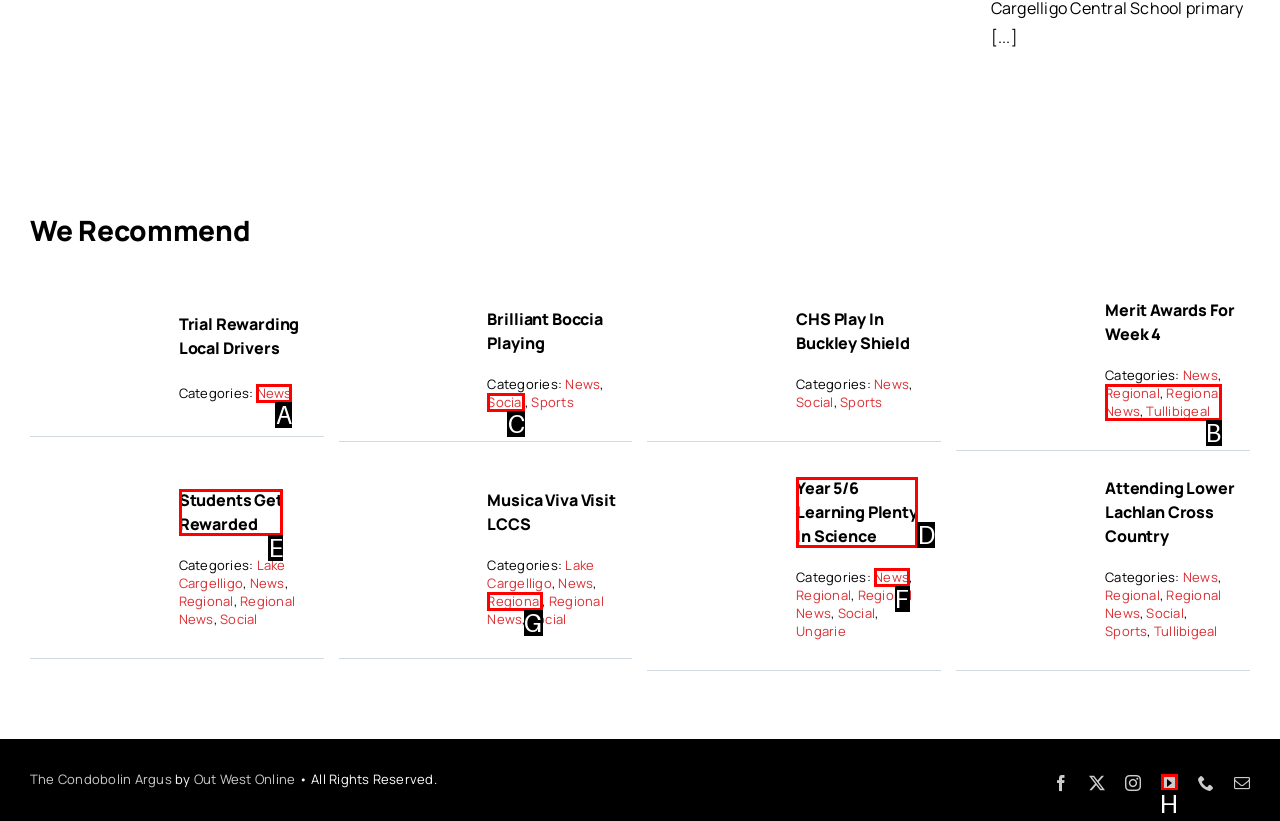Indicate which HTML element you need to click to complete the task: Explore 'Students Get Rewarded'. Provide the letter of the selected option directly.

E